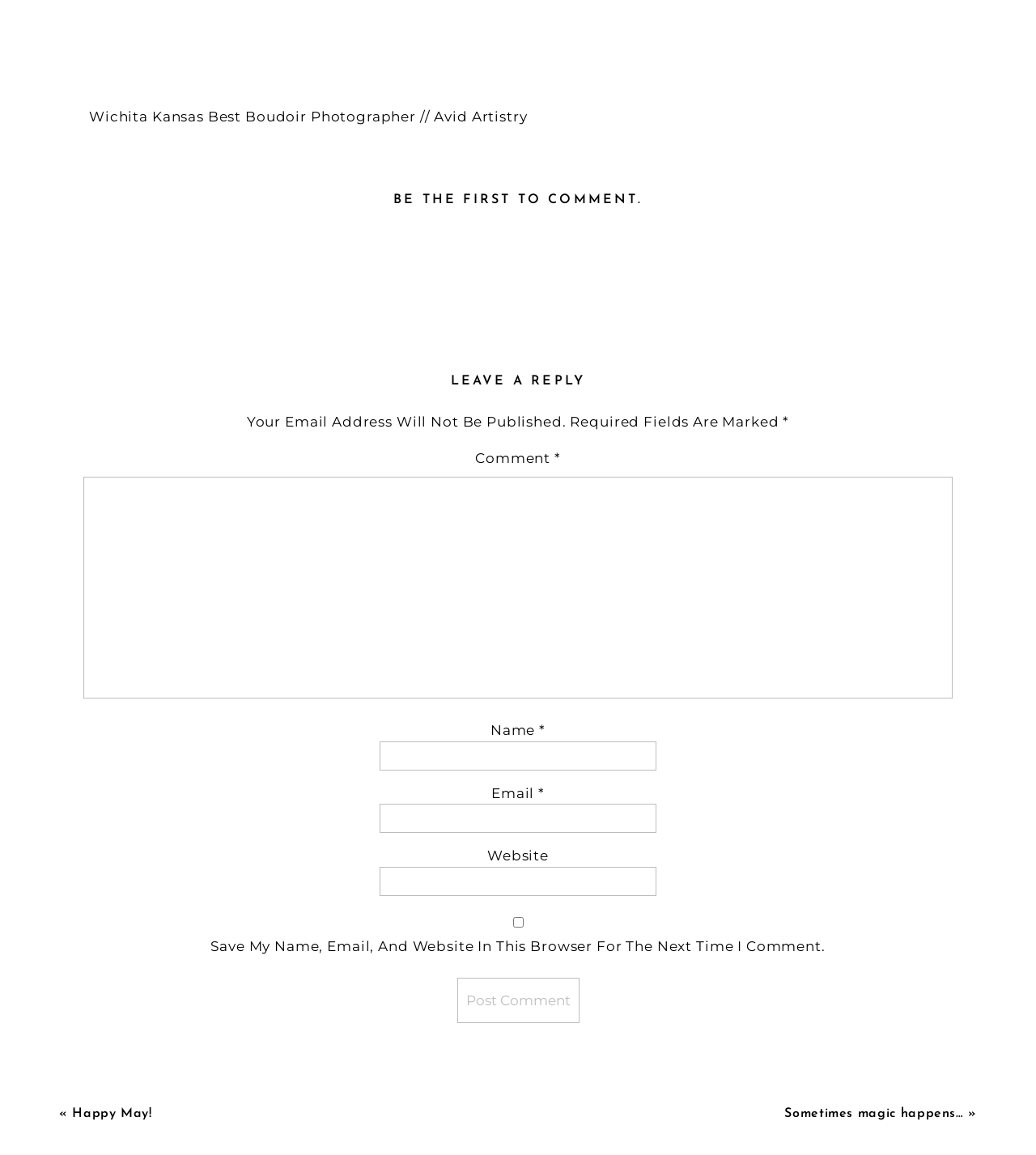Give a one-word or phrase response to the following question: What is the purpose of this webpage?

Leave a comment